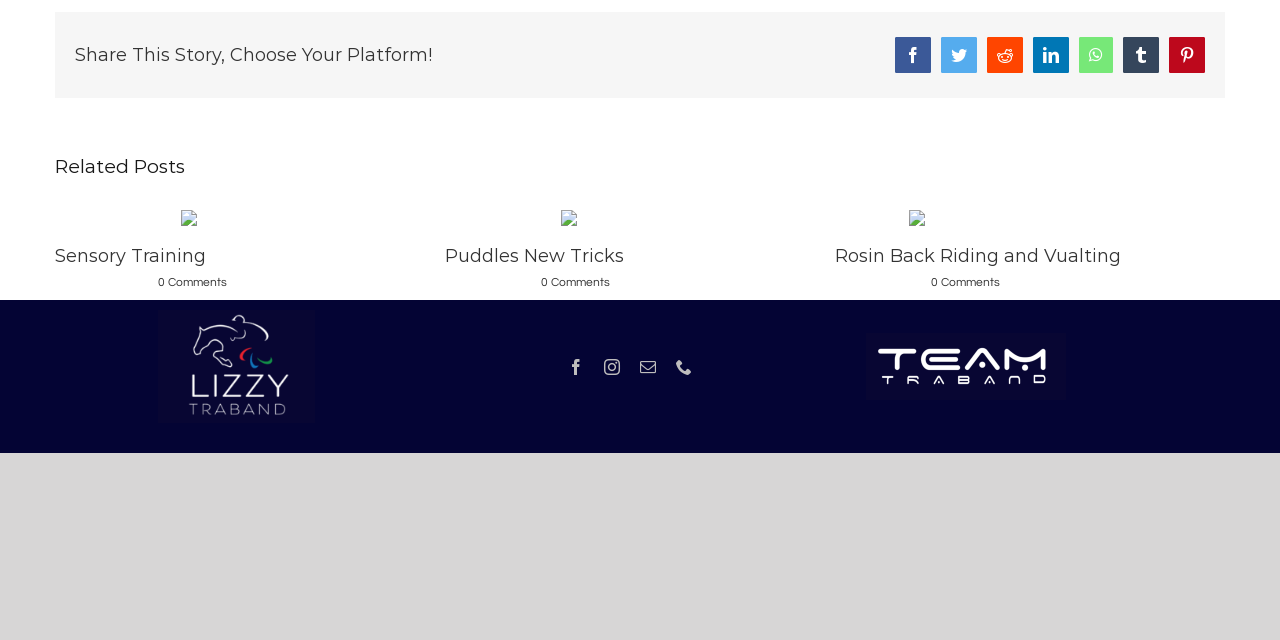Predict the bounding box of the UI element based on this description: "LinkedIn".

[0.807, 0.058, 0.835, 0.114]